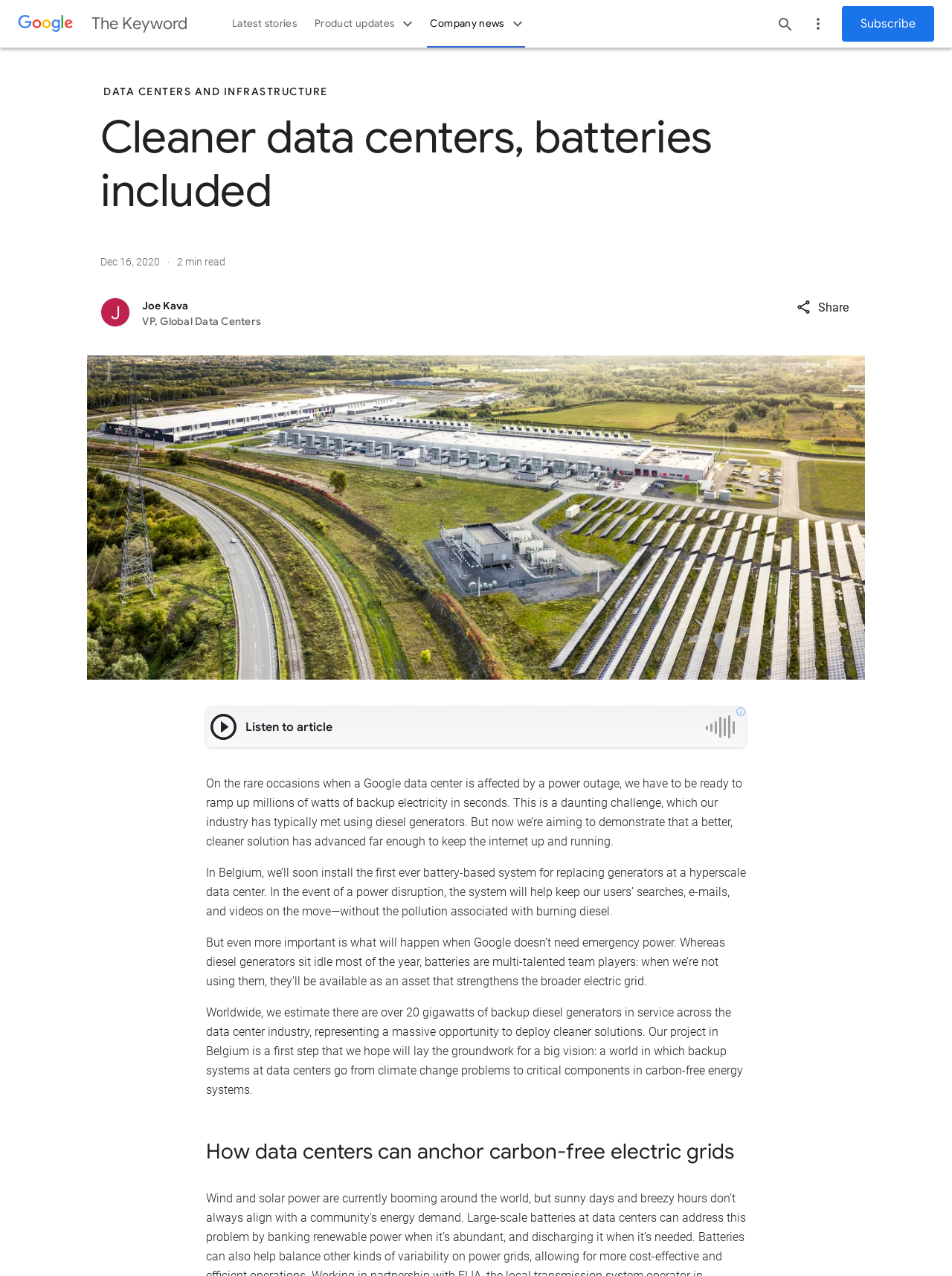How many gigawatts of backup diesel generators are in service?
Please use the image to provide a one-word or short phrase answer.

Over 20 gigawatts